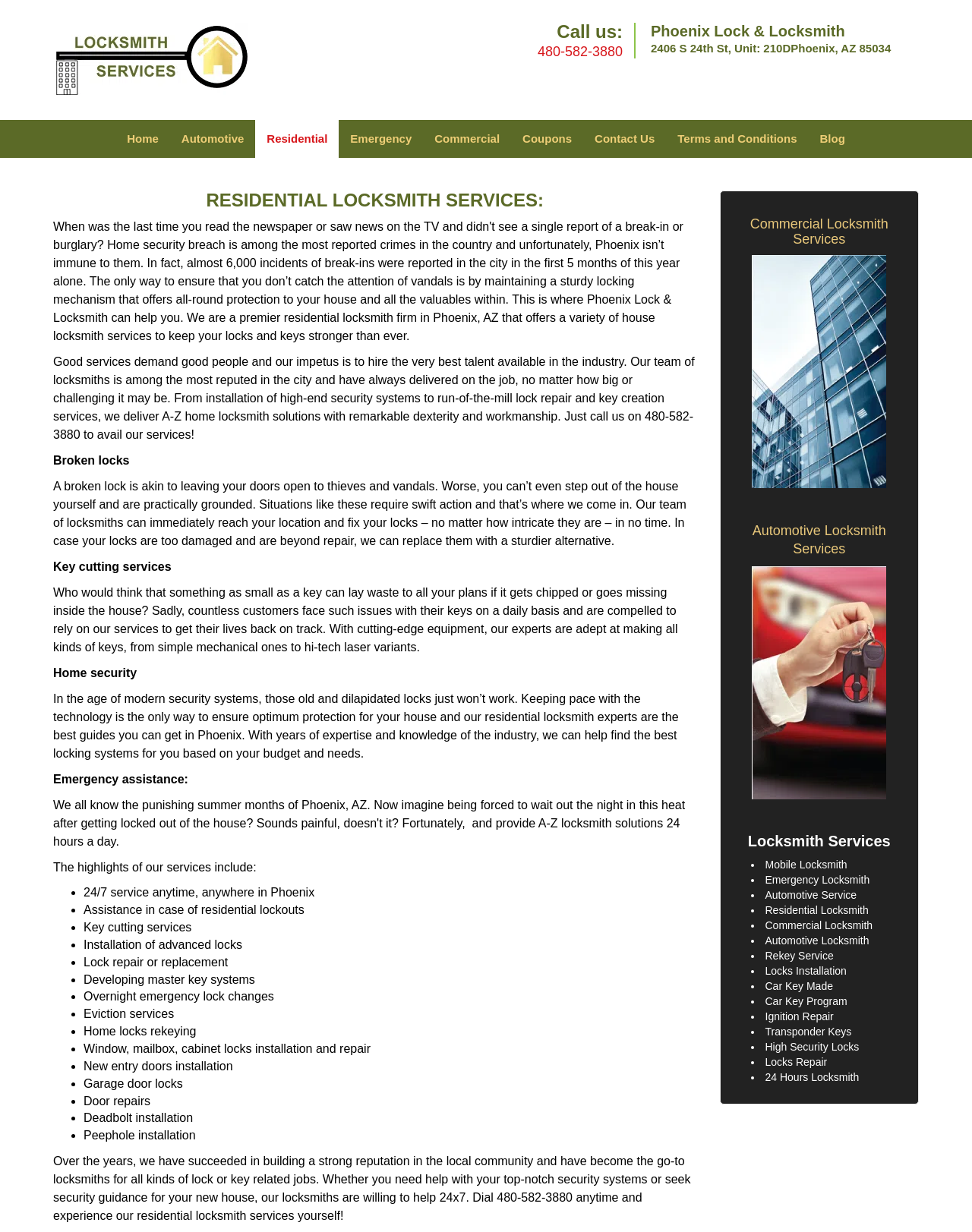What is the benefit of using Phoenix Lock & Locksmith's services?
Using the image as a reference, answer the question with a short word or phrase.

24/7 service and expert locksmiths